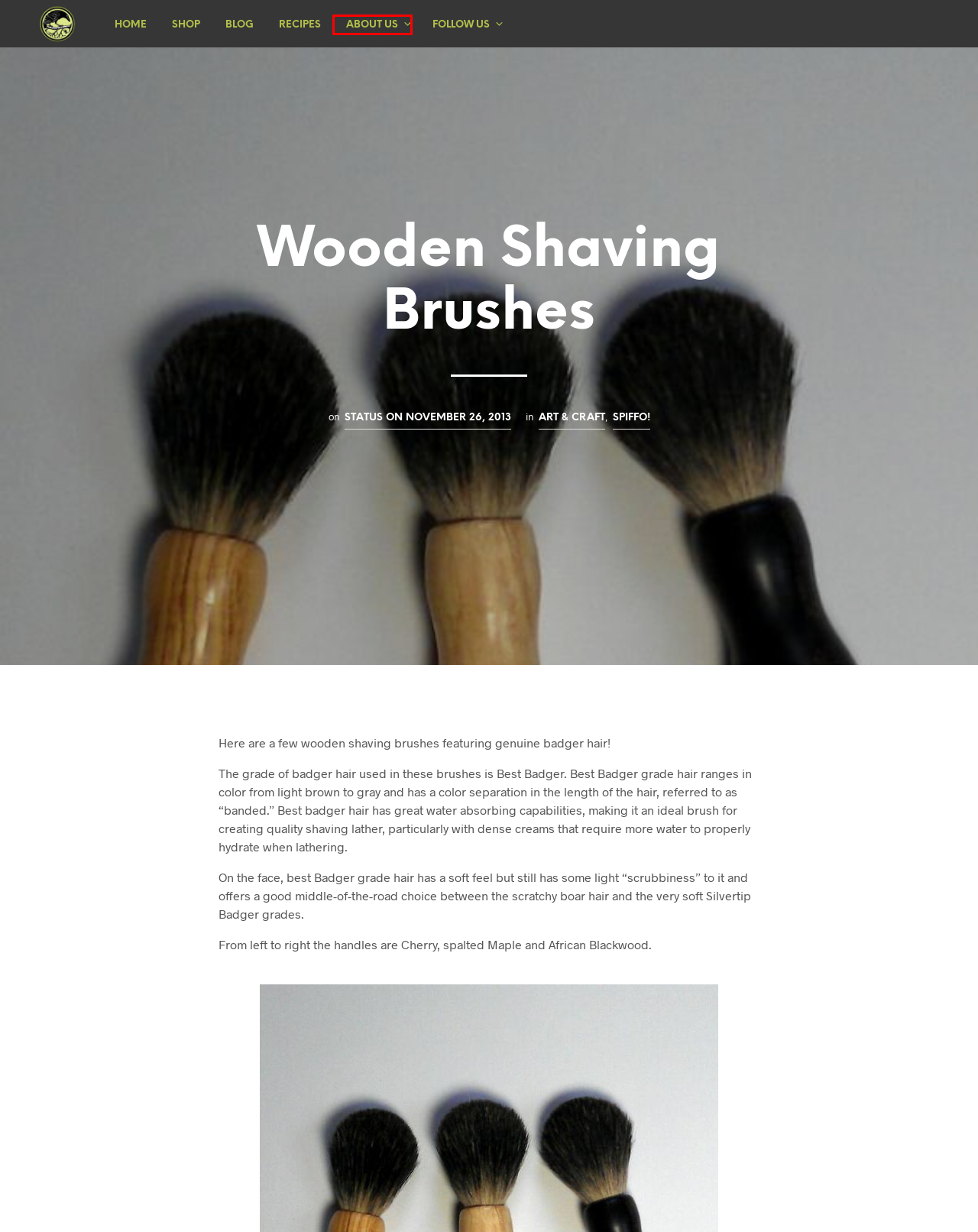You are given a screenshot of a webpage with a red rectangle bounding box around a UI element. Select the webpage description that best matches the new webpage after clicking the element in the bounding box. Here are the candidates:
A. Blog - Ravenview
B. About Us - Ravenview
C. Art & Craft Archives - Ravenview
D. Shop - Ravenview
E. FAQ - Ravenview
F. We Were Just A Little Board... - Ravenview
G. Home - Ravenview
H. Spiffo! Archives - Ravenview

B